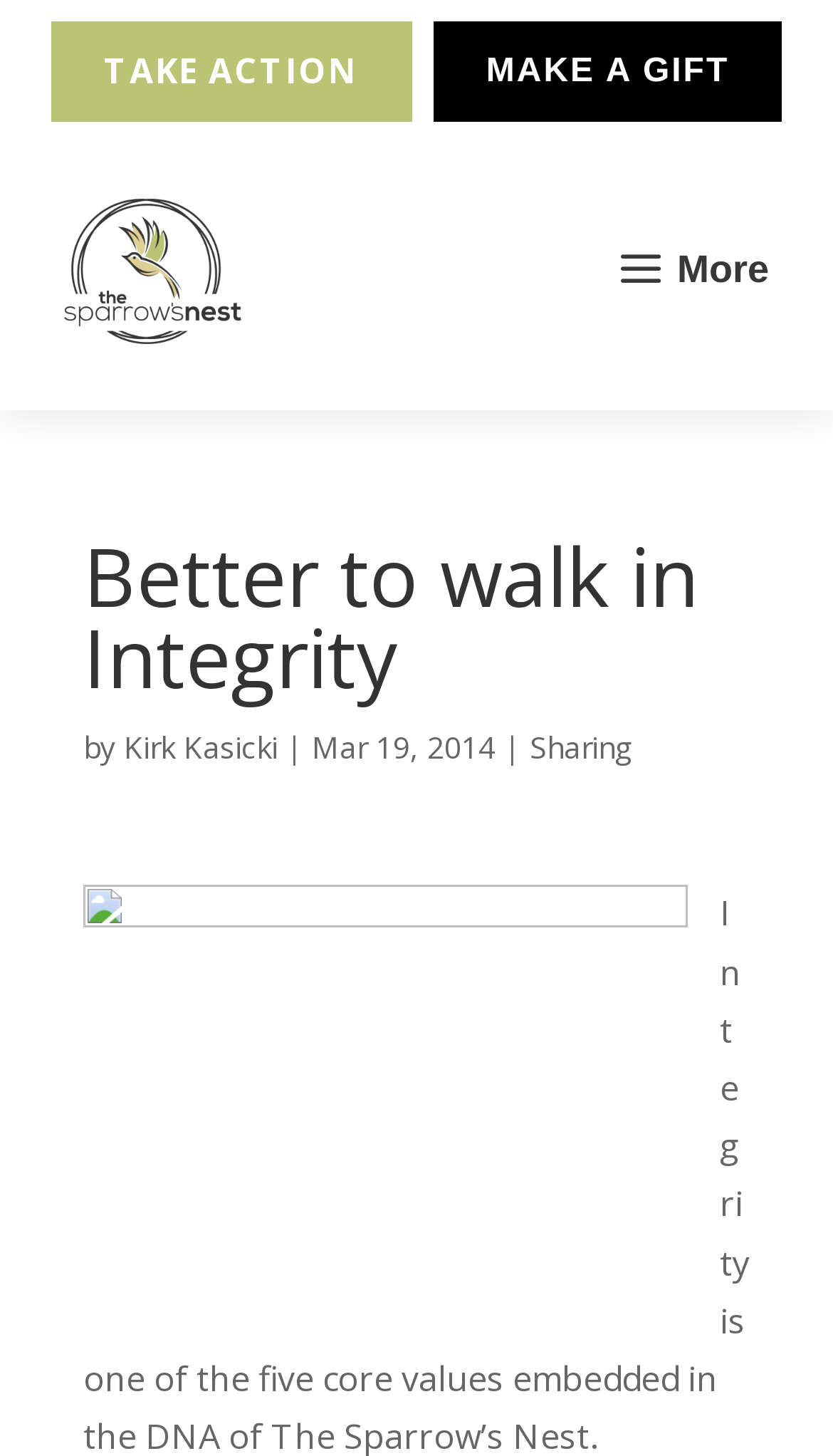For the element described, predict the bounding box coordinates as (top-left x, top-left y, bottom-right x, bottom-right y). All values should be between 0 and 1. Element description: In The News

None